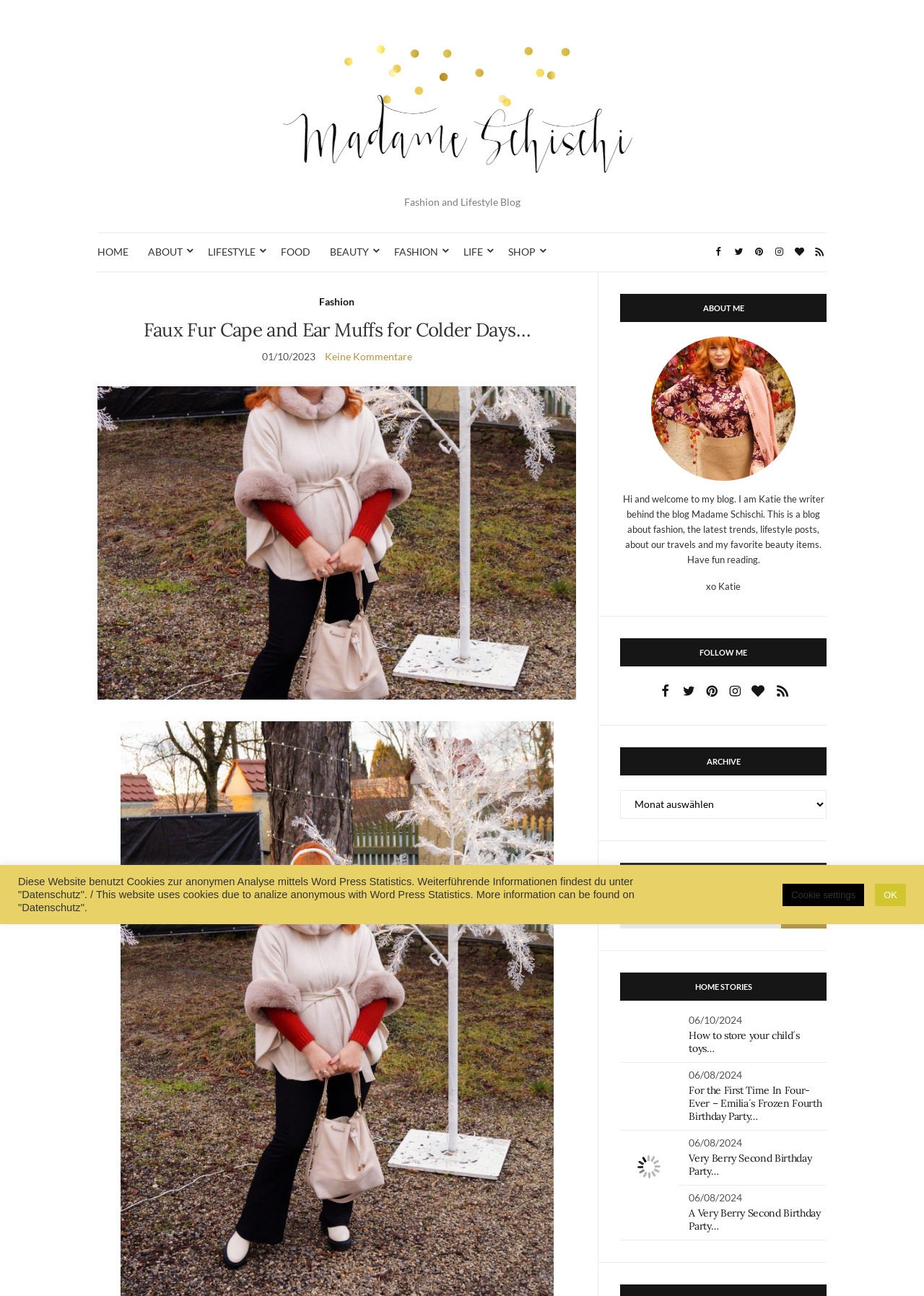What is the category of the post 'How to store your child´s toys…'?
With the help of the image, please provide a detailed response to the question.

The post 'How to store your child´s toys…' is categorized under 'HOME STORIES', which can be found in the section below the 'FOLLOW ME' and 'ARCHIVE' sections. This section contains articles related to home and lifestyle.